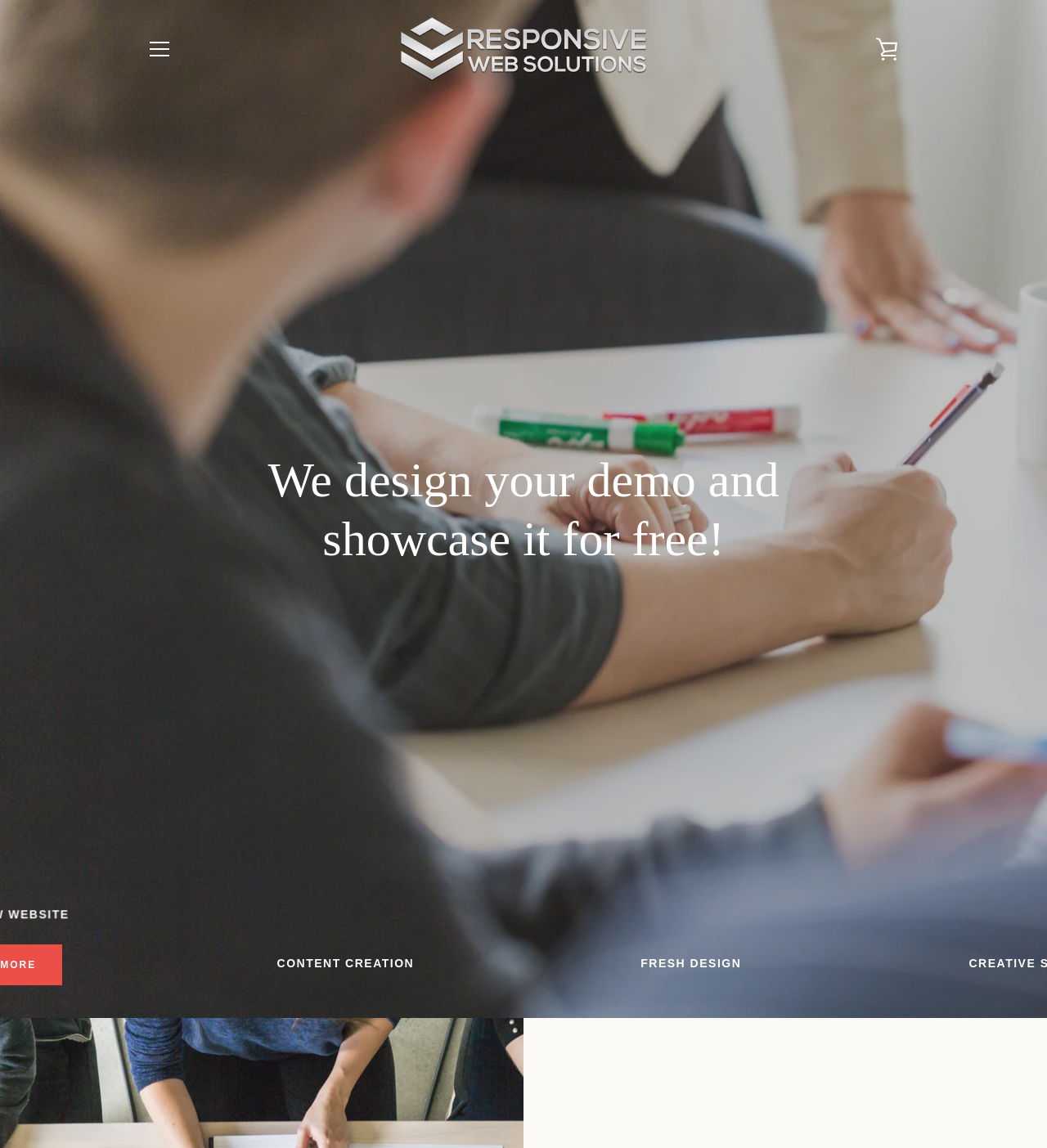Construct a comprehensive description capturing every detail on the webpage.

The webpage is about Responsive Web Solutions, LLC, a company that provides various online services. At the top-left corner, there is a "Skip to content" link. Below it, an "EXPAND NAVIGATION" button is located. The company's name, "Responsive Web Solutions", is displayed prominently in a heading at the top-center of the page, accompanied by a logo image.

On the top-right side, a "VIEW CART" link is situated. Below the company name, a section showcases the company's services, with a heading that reads "We design your demo and showcase it for free!". This section contains two slides, each with a button ("SLIDE 2 CONTENT CREATION" and "SLIDE 3 FRESH DESIGN") and a "VIEW MORE" link.

At the bottom of the page, a footer section contains a "PAY ONLINE" link, a "Facebook" link, and copyright information, including the company name and year. The company name is also a link in this section.